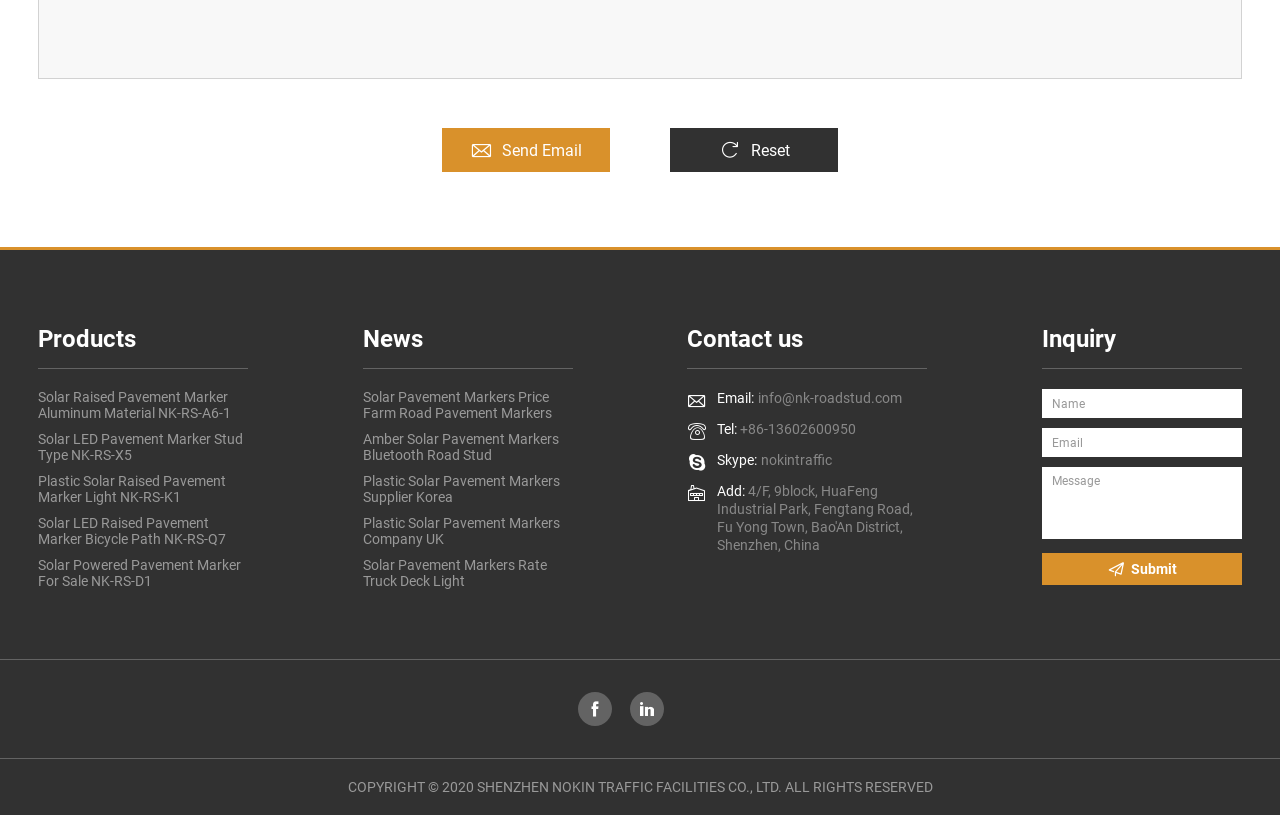Could you please study the image and provide a detailed answer to the question:
What is the company's email address?

The company's email address can be found in the 'Contact us' section, where it is listed as ' Email: info@nk-roadstud.com'.